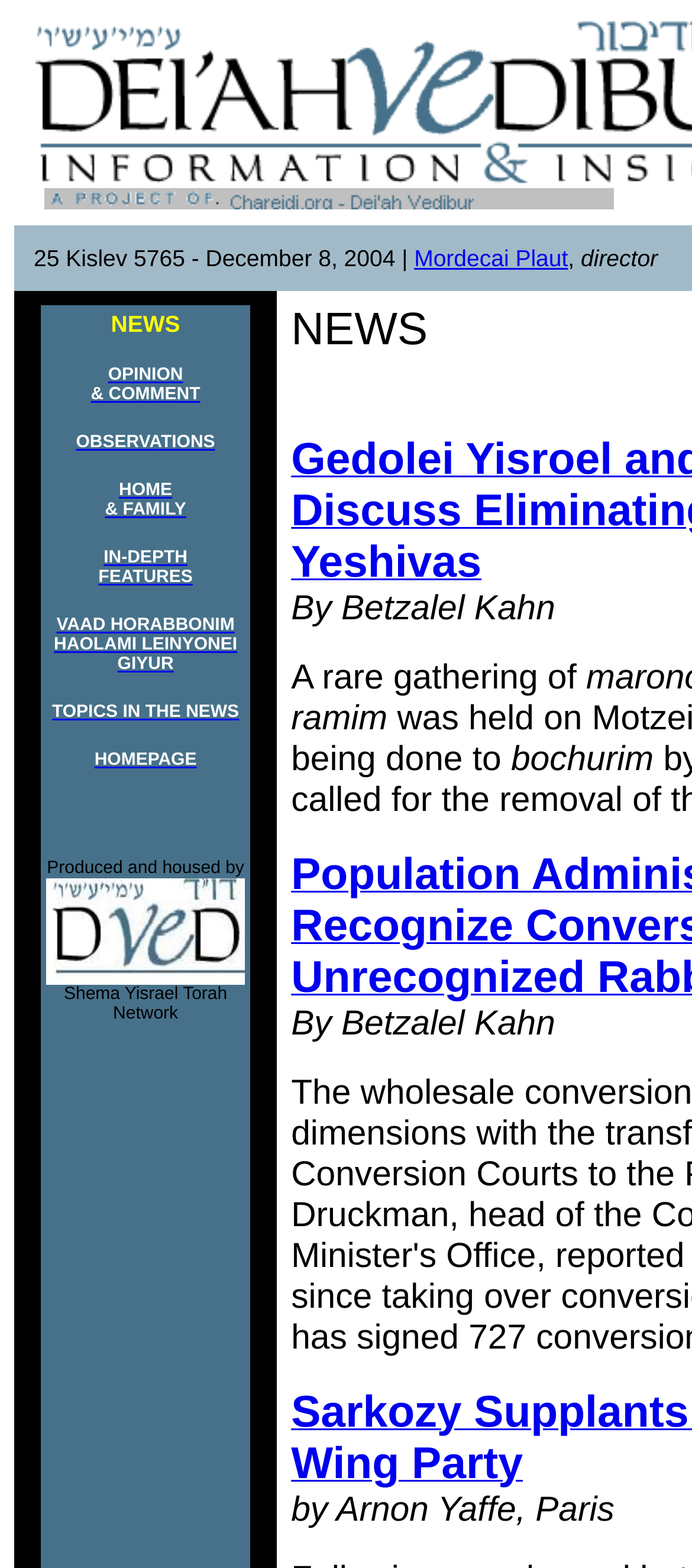Please identify the bounding box coordinates of the element's region that needs to be clicked to fulfill the following instruction: "Explore the Shema Yisrael Torah Network". The bounding box coordinates should consist of four float numbers between 0 and 1, i.e., [left, top, right, bottom].

[0.067, 0.613, 0.354, 0.633]